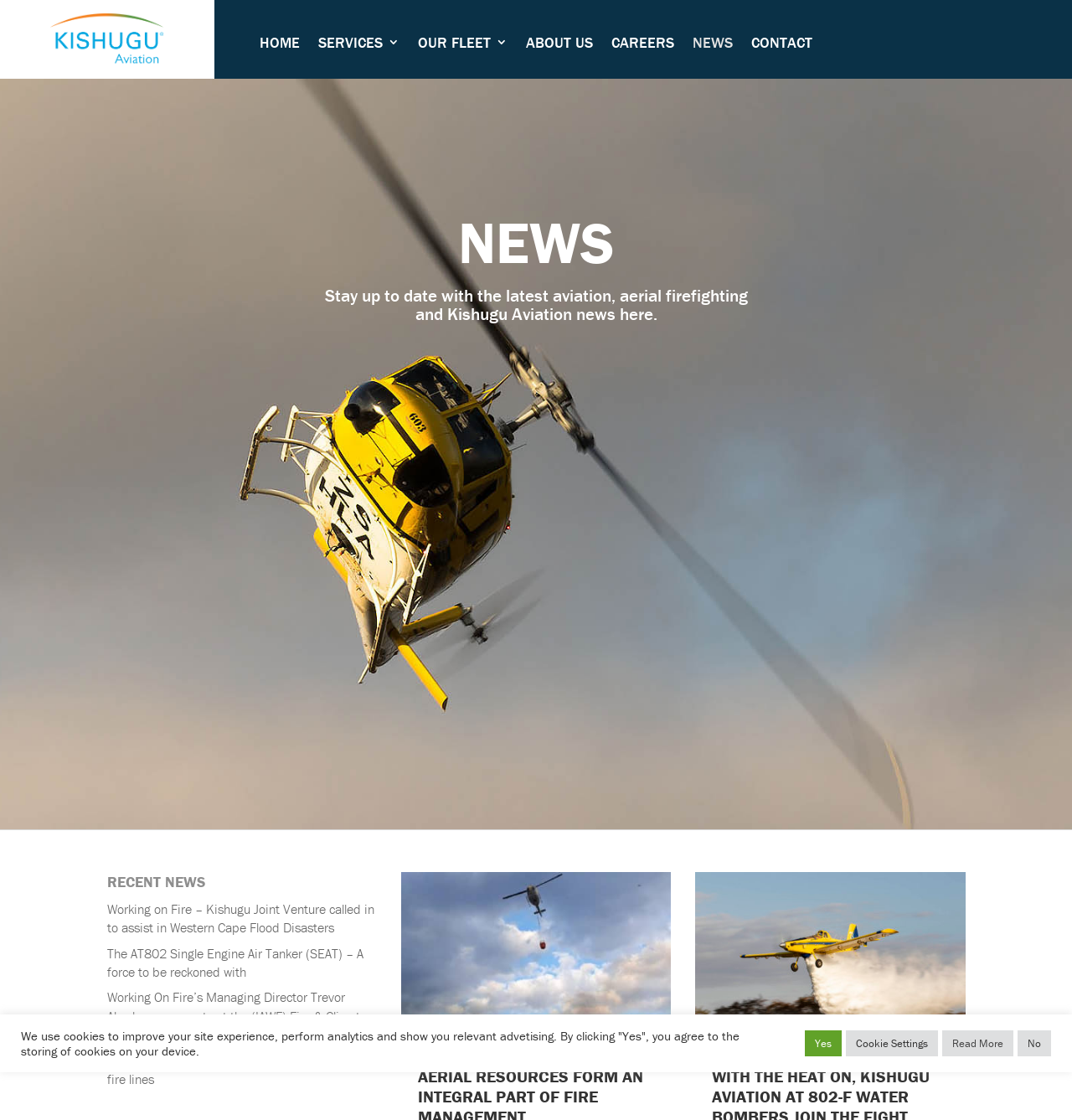Determine the bounding box coordinates for the HTML element mentioned in the following description: "NEWS". The coordinates should be a list of four floats ranging from 0 to 1, represented as [left, top, right, bottom].

[0.646, 0.028, 0.684, 0.053]